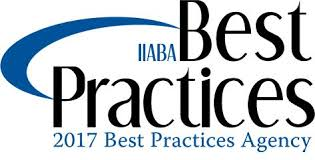What does the logo signify?
Using the image as a reference, answer with just one word or a short phrase.

Recognition as a Best Practices Agency